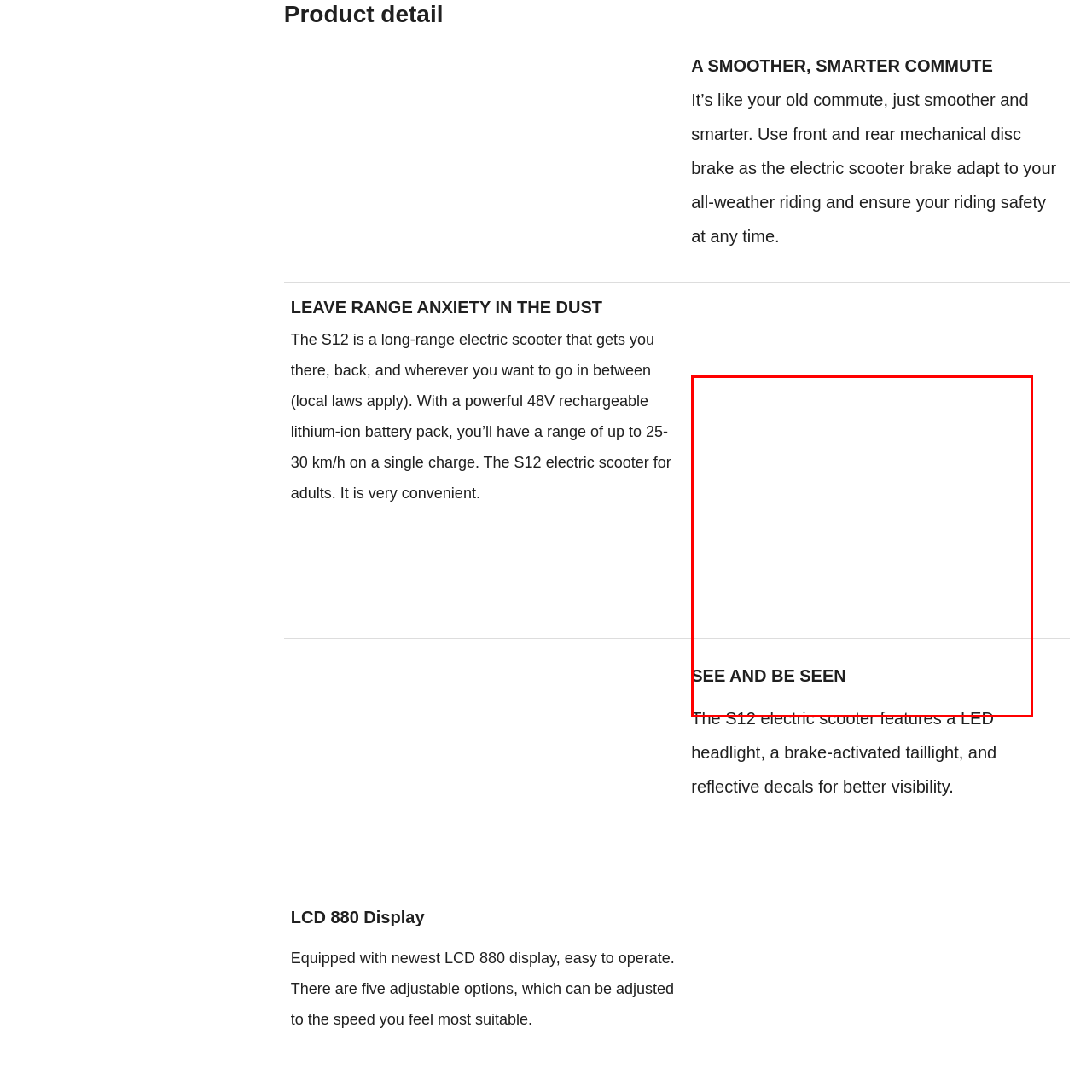Describe in detail what is depicted in the image enclosed by the red lines.

This image showcases the tire of the S12 electric scooter, designed for superior performance and safety. The tire is featured prominently, highlighting its robust design suitable for various riding conditions. Accompanied by the text "SEE AND BE SEEN," the scooter emphasizes its safety features, including an LED headlight and brake-activated taillights that enhance visibility during night rides. The S12 model is tailored for adults, promoting a smoother, smarter commuting experience while ensuring safety through advanced braking systems and reflective decals. This imagery captures the essence of modern electric scooters, focusing on both functionality and user safety.